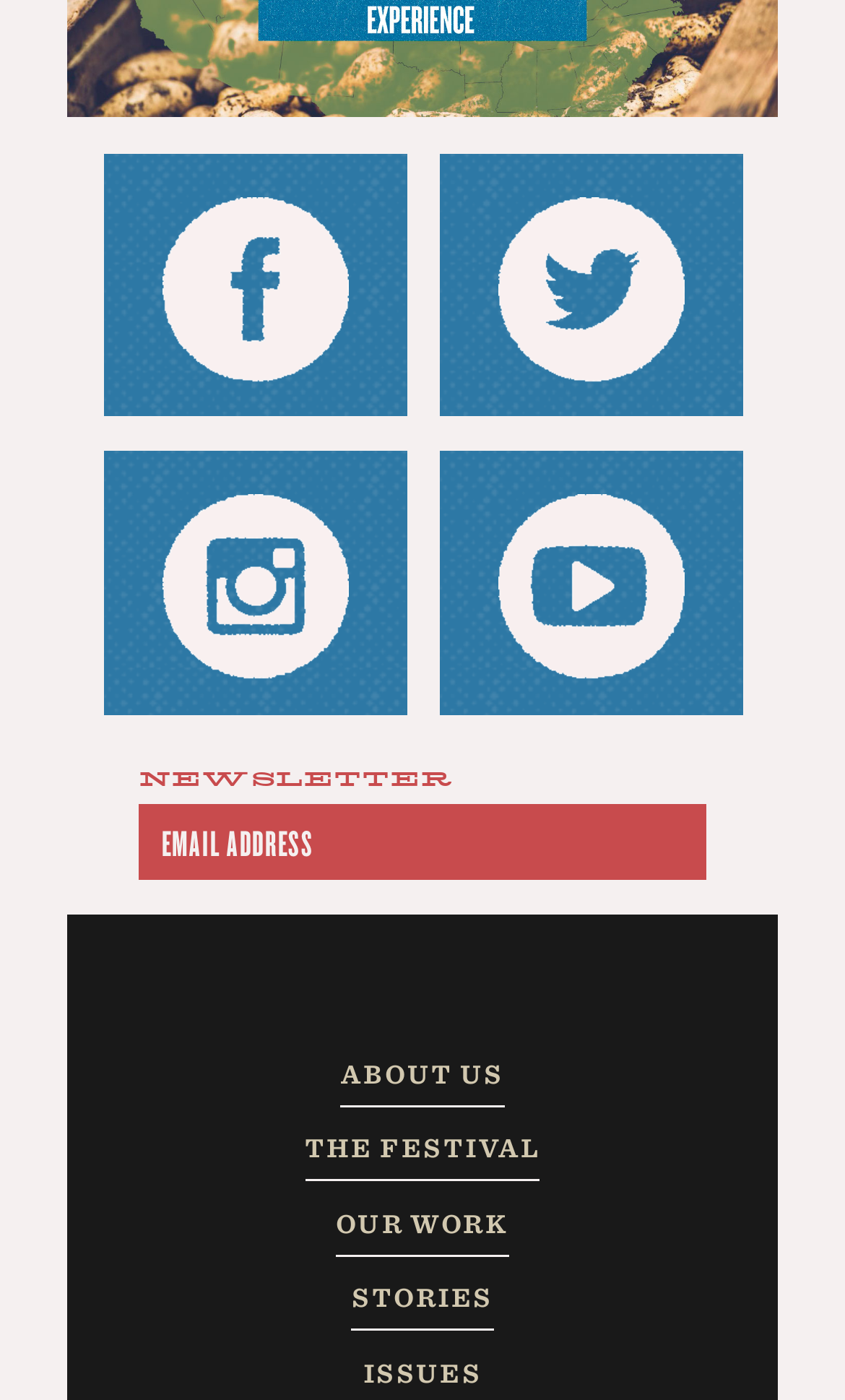Please locate the bounding box coordinates of the element that should be clicked to achieve the given instruction: "Explore community member blogs".

None